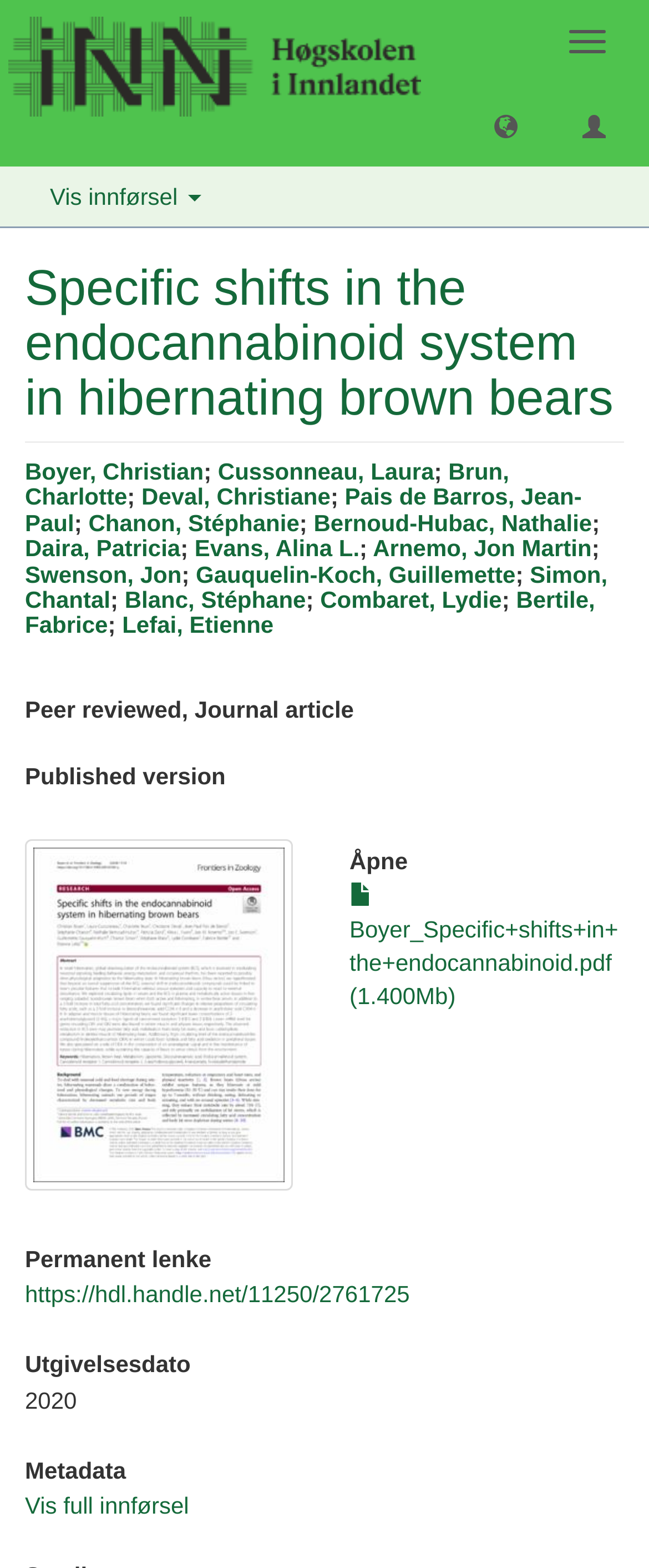Can you specify the bounding box coordinates of the area that needs to be clicked to fulfill the following instruction: "View full metadata"?

[0.038, 0.952, 0.291, 0.969]